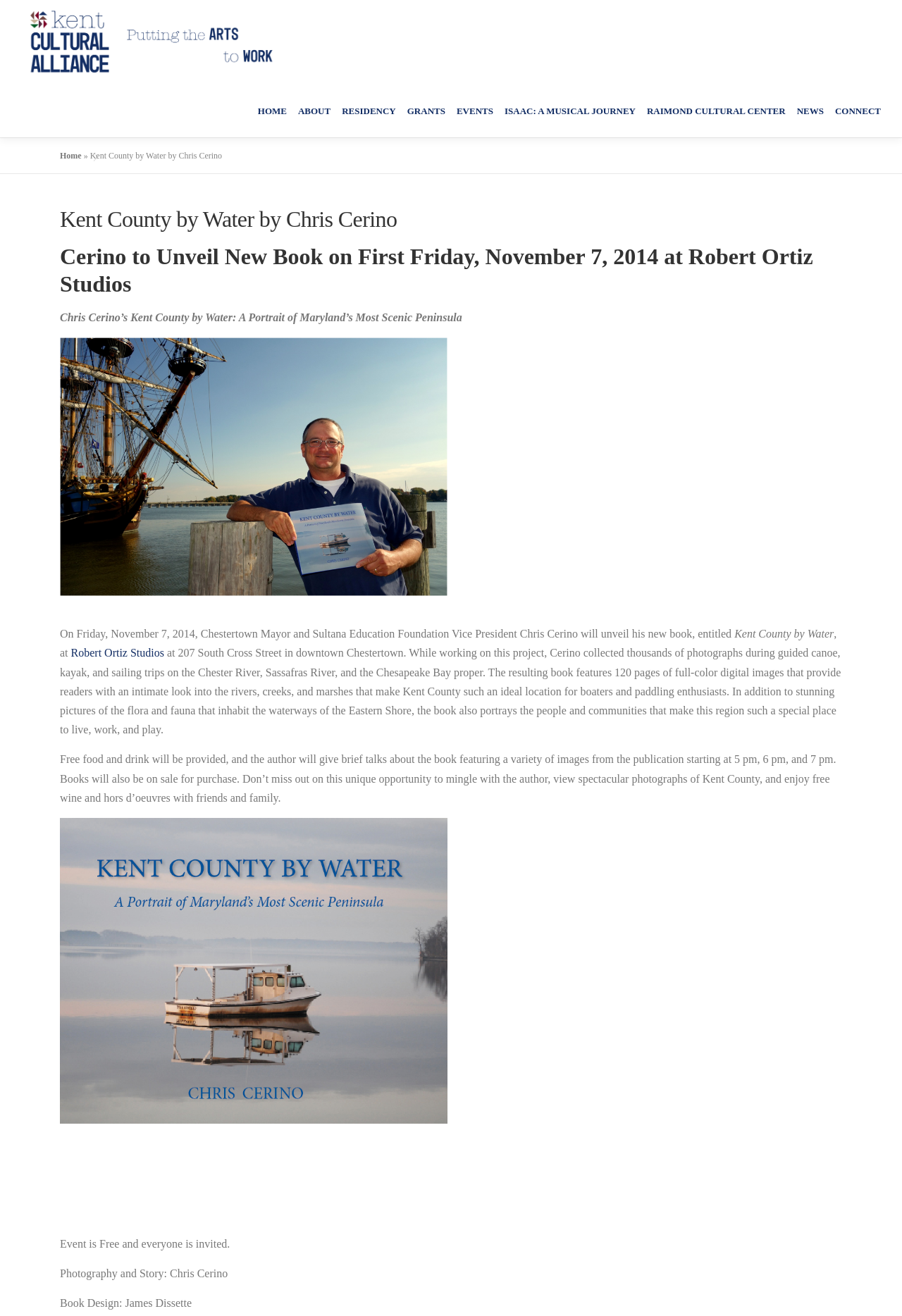Please specify the bounding box coordinates of the clickable region necessary for completing the following instruction: "Learn more about the 'Poetry Fest' event". The coordinates must consist of four float numbers between 0 and 1, i.e., [left, top, right, bottom].

[0.501, 0.104, 0.903, 0.127]